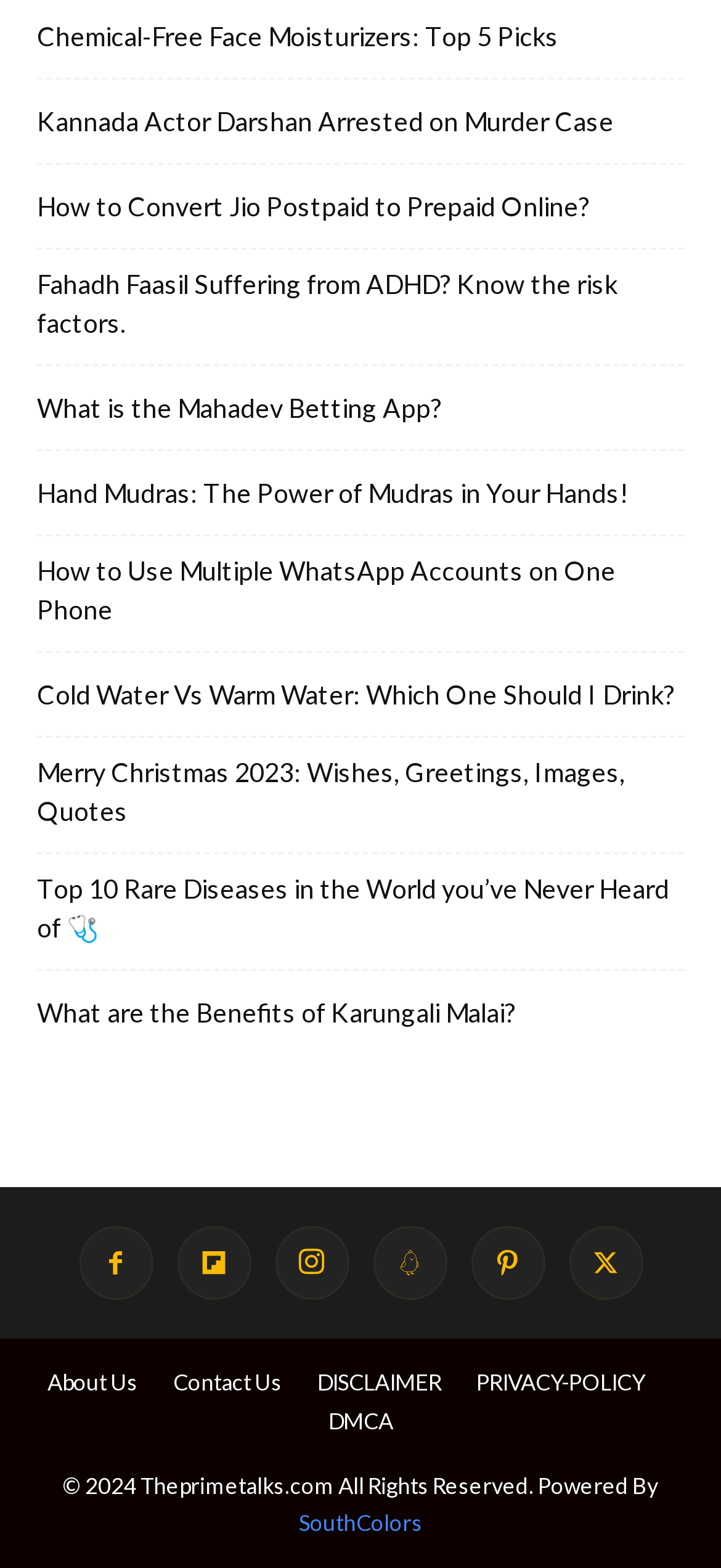Can you show the bounding box coordinates of the region to click on to complete the task described in the instruction: "Check the DISCLAIMER"?

[0.44, 0.872, 0.612, 0.893]